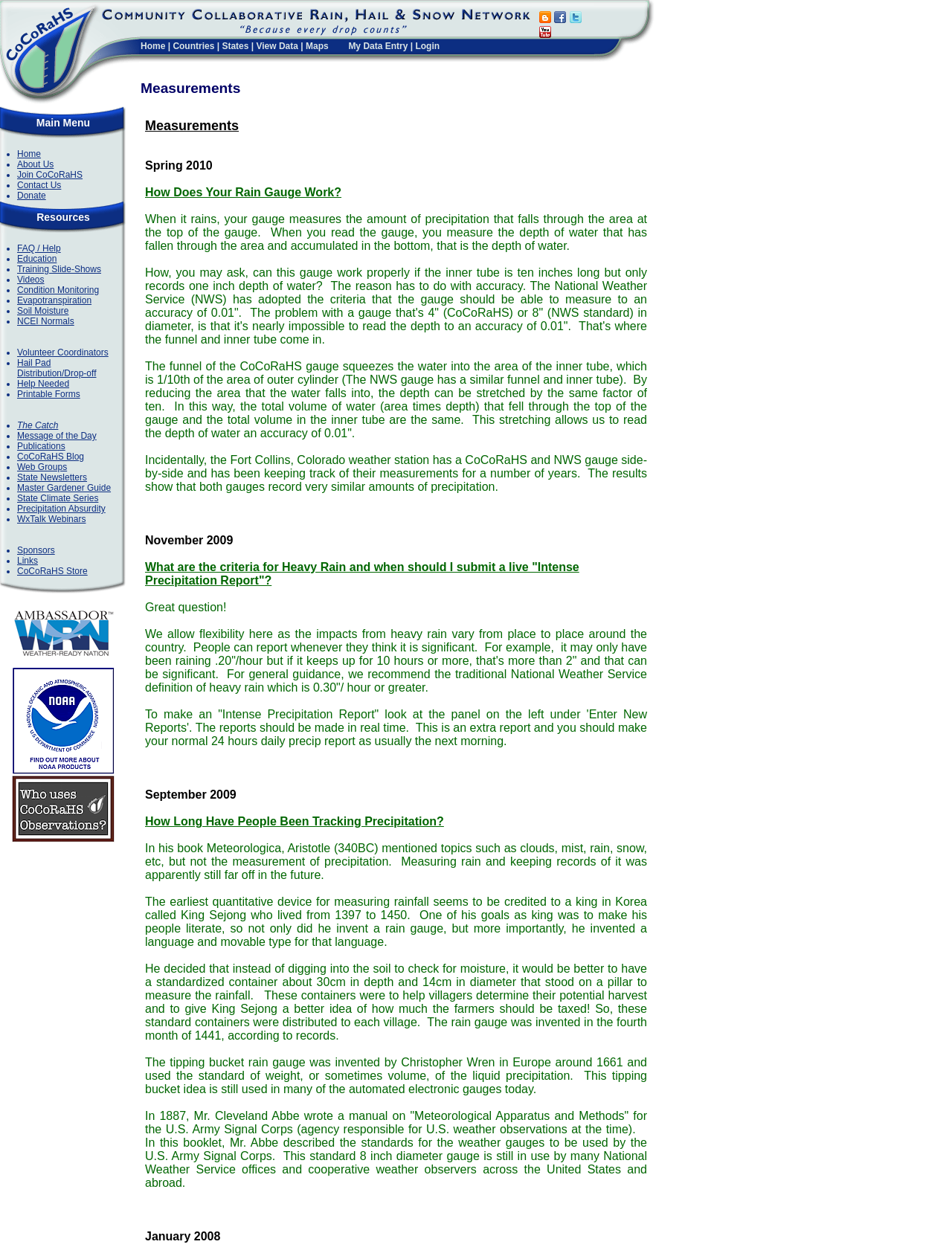Offer a meticulous description of the webpage's structure and content.

The webpage is for CoCoRaHS, a community collaborative rain, hail, and snow network. At the top, there is a navigation bar with links to the CoCoRaHS blog, Facebook page, Twitter page, and YouTube channel. Below this, there is a row of links to various sections of the website, including Home, Countries, States, View Data, Maps, My Data Entry, and Login.

On the left side of the page, there is a vertical menu with a list of resources, including About Us, Join CoCoRaHS, Contact Us, Donate, FAQ/Help, Education, Training Slide-Shows, Videos, Condition Monitoring, Evapotranspiration, Soil Moisture, NCEI Normals, Volunteer Coordinators, Hail Pad Distribution/Drop-off, Help Needed, Printable Forms, The Catch, Message of the Day, and Publications. Each of these resources is denoted by a bullet point.

In the main content area, there is a prominent section with the title "Measurements". The layout of the page is organized and easy to navigate, with clear headings and concise text. There are several images scattered throughout the page, including icons for the social media links and a logo for CoCoRaHS.